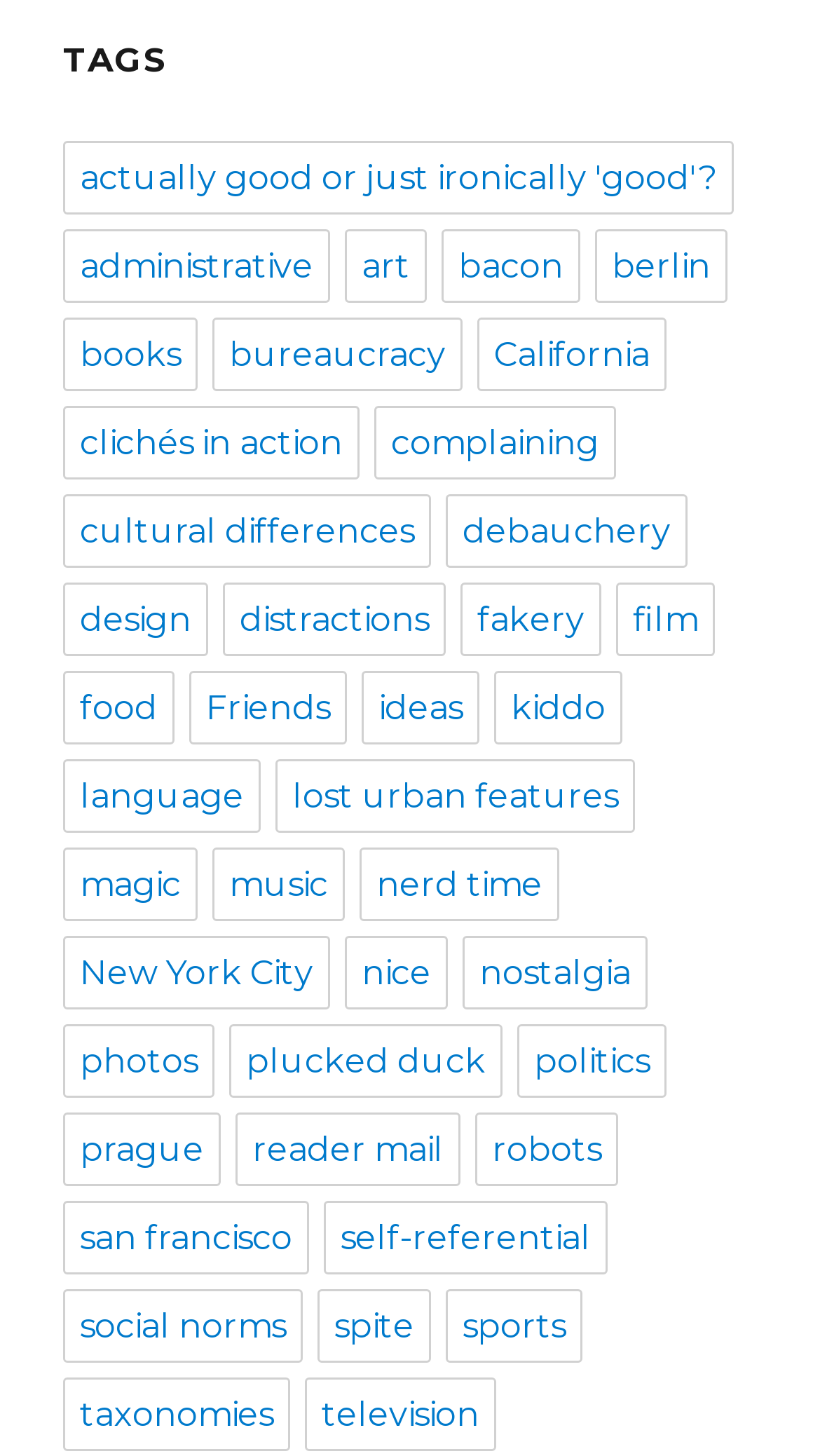What is the category of the tag 'bacon'?
Give a detailed explanation using the information visible in the image.

The category of the tag 'bacon' is 'food', as it is related to a type of food, and is listed among other food-related tags.